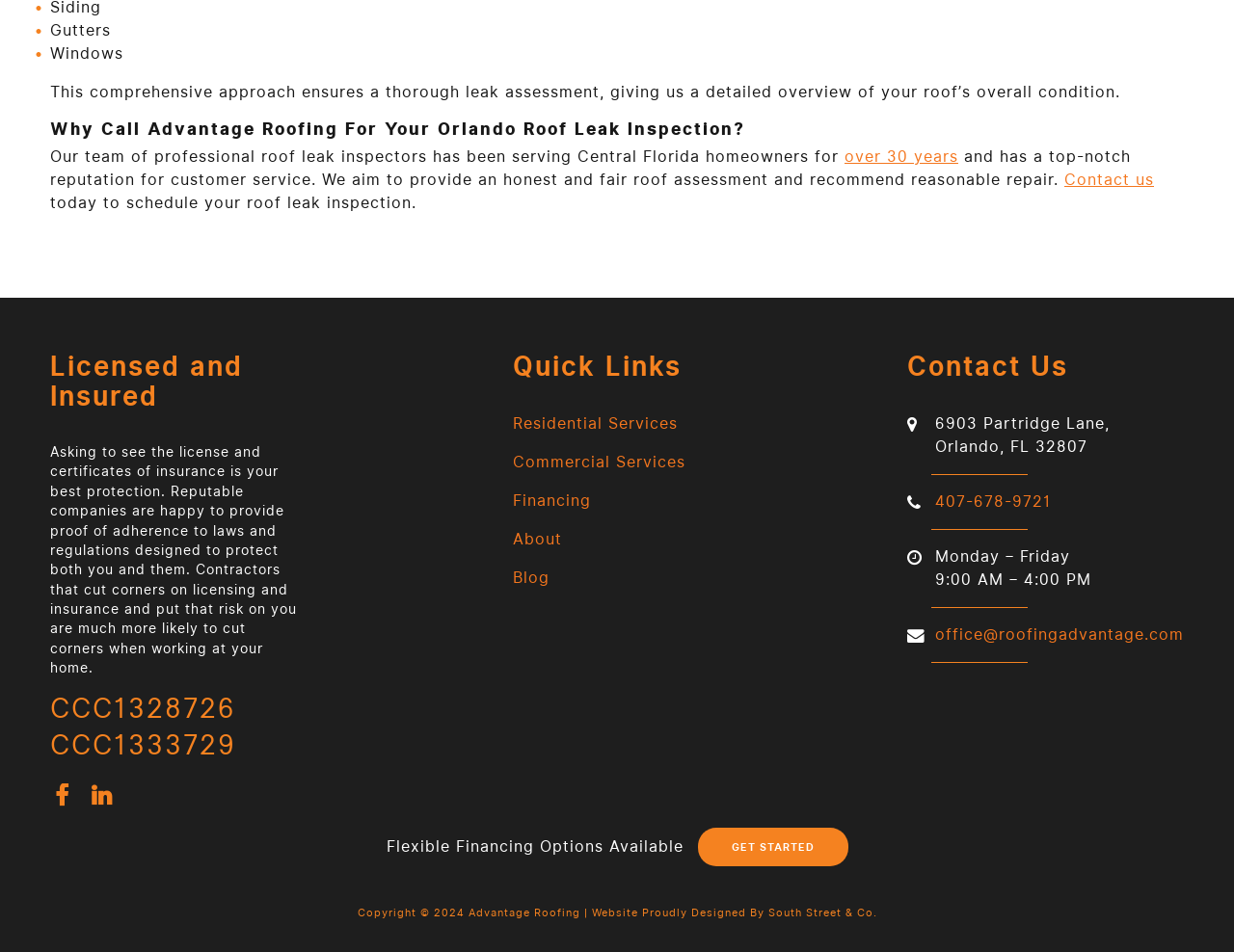Can you give a comprehensive explanation to the question given the content of the image?
What is the phone number?

I found the phone number by searching for a link element with a numeric value. The link element with the text '407-678-9721' is located in the 'Contact Us' section of the page.